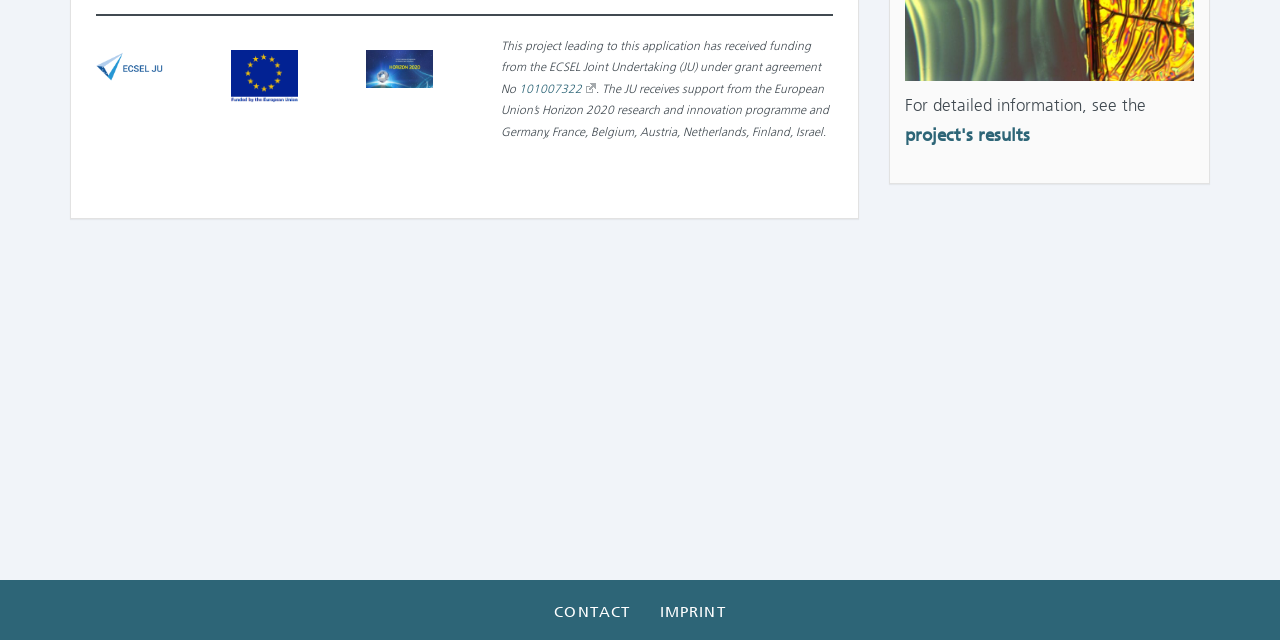Find the coordinates for the bounding box of the element with this description: "101007322".

[0.406, 0.128, 0.466, 0.15]